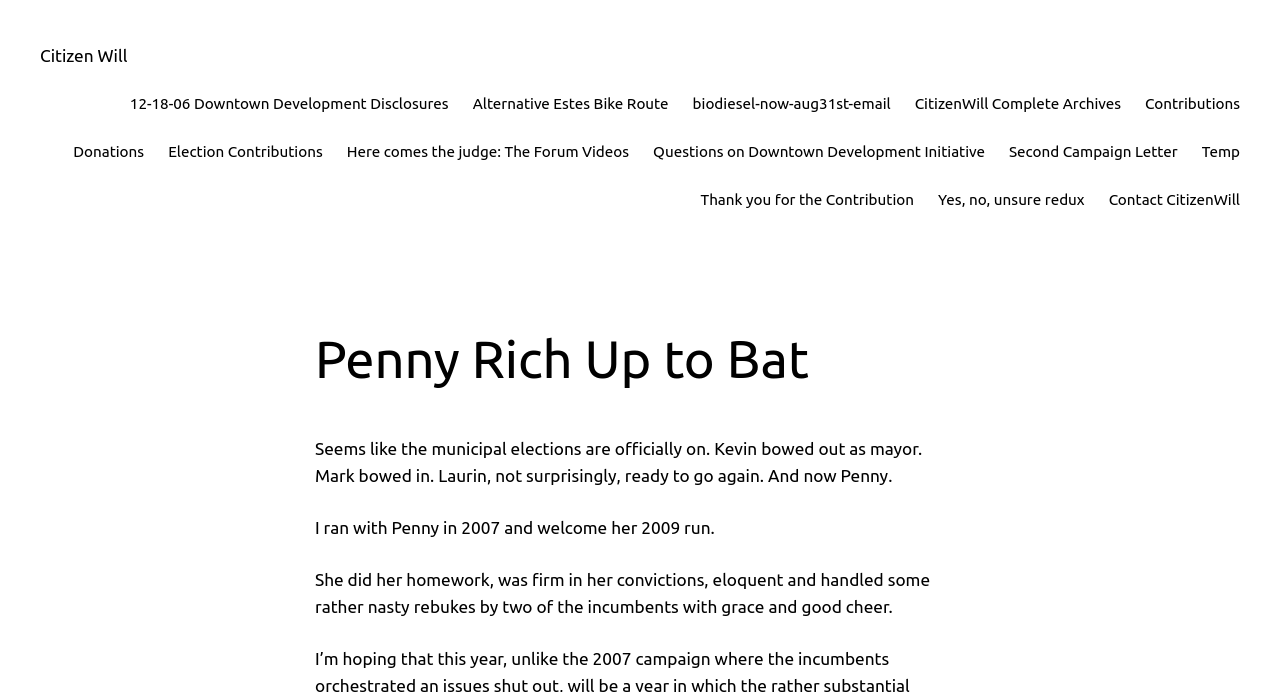Using the format (top-left x, top-left y, bottom-right x, bottom-right y), and given the element description, identify the bounding box coordinates within the screenshot: CitizenWill Complete Archives

[0.715, 0.132, 0.876, 0.168]